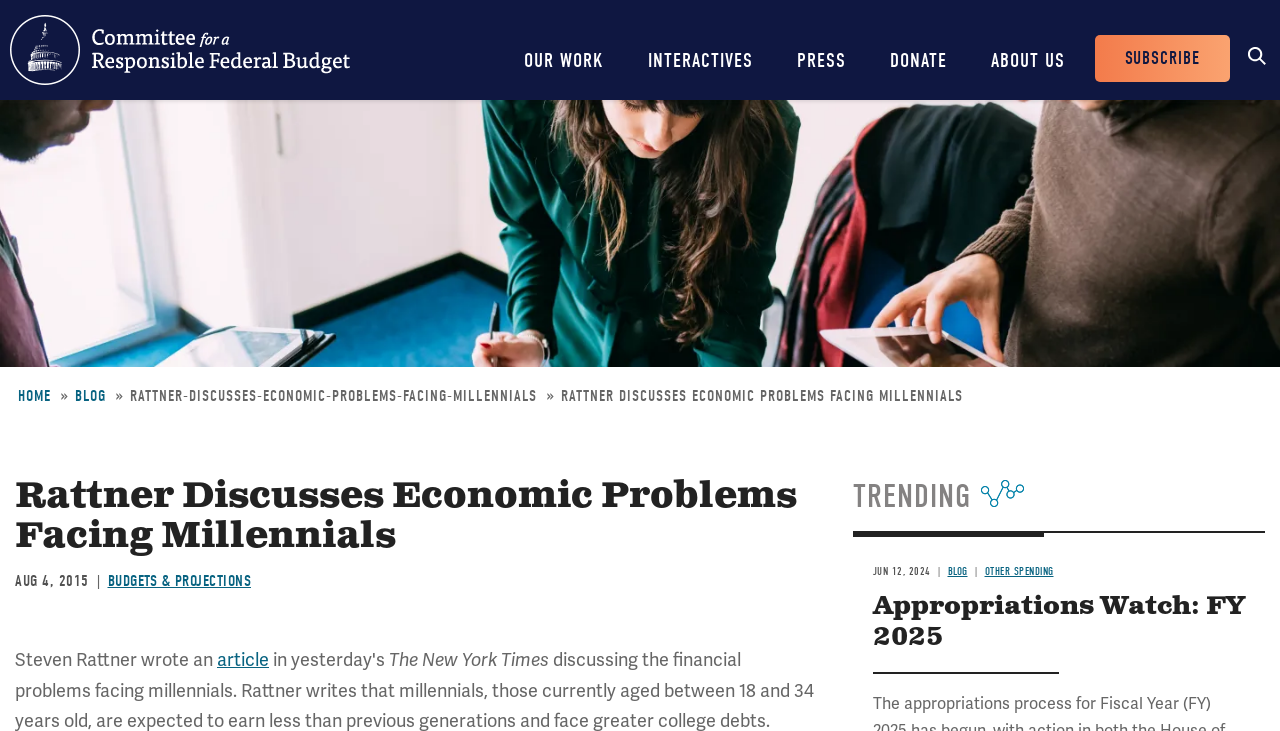Utilize the information from the image to answer the question in detail:
What is the date of the article?

I found the answer by looking at the time element with the text 'AUG 4, 2015' which is located below the heading 'Rattner Discusses Economic Problems Facing Millennials'.